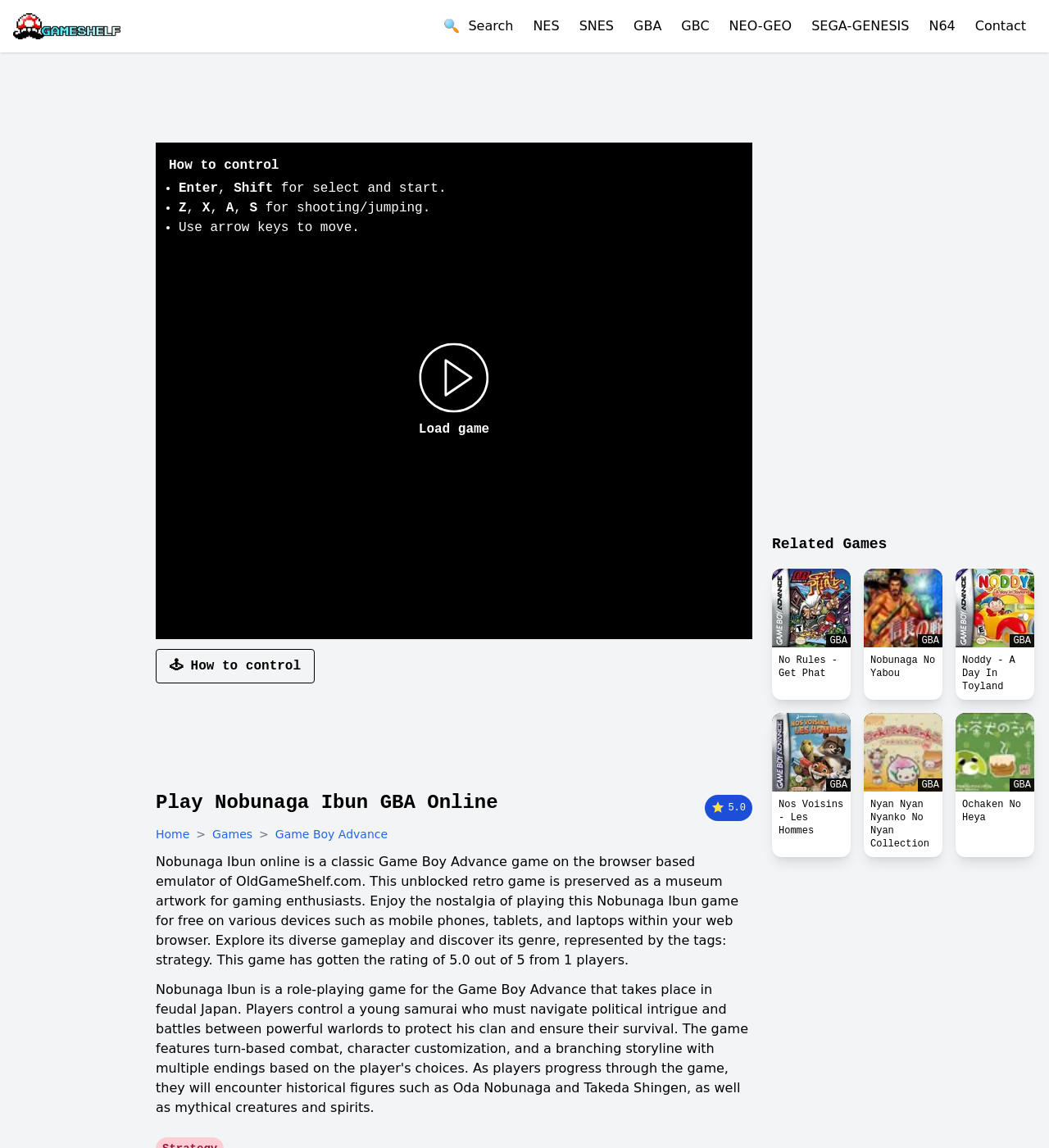Determine the bounding box coordinates for the element that should be clicked to follow this instruction: "Play No Rules - Get Phat game". The coordinates should be given as four float numbers between 0 and 1, in the format [left, top, right, bottom].

[0.736, 0.495, 0.811, 0.564]